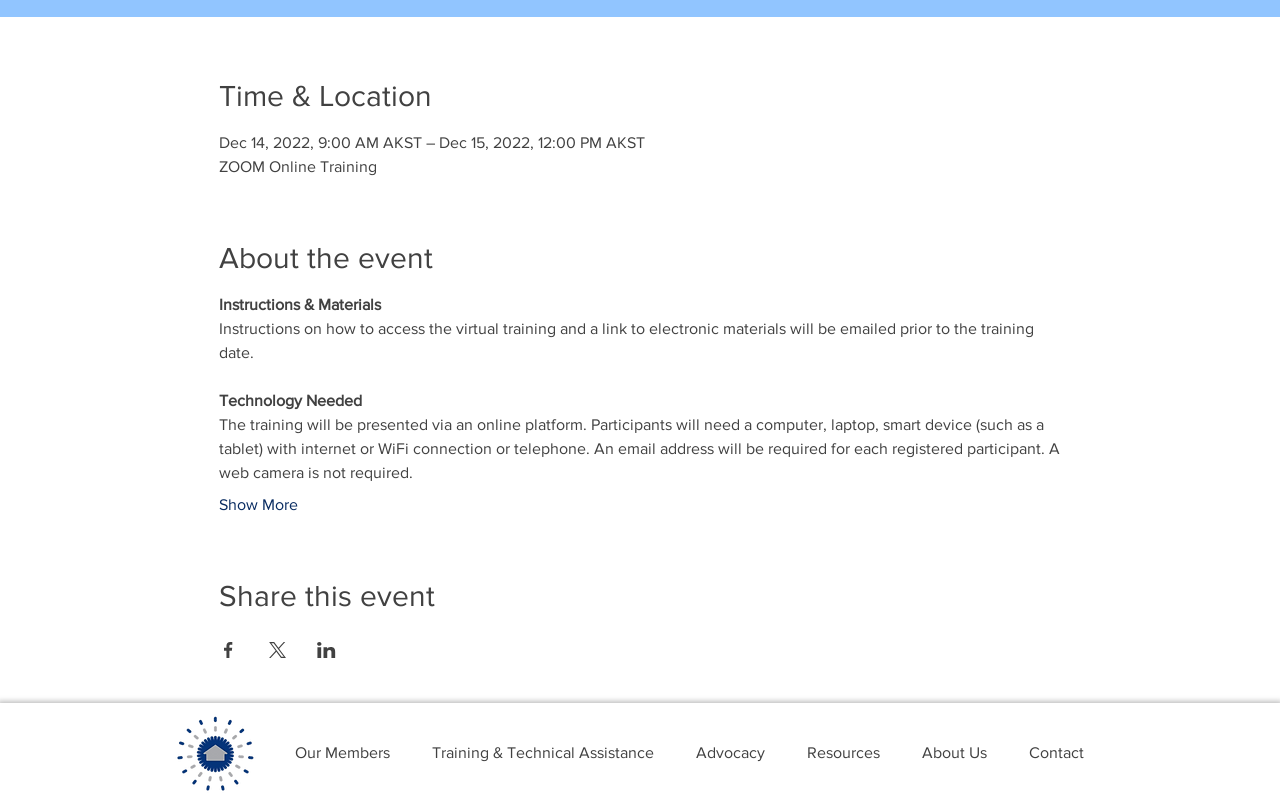Find the bounding box of the web element that fits this description: "Resources".

[0.614, 0.906, 0.704, 0.968]